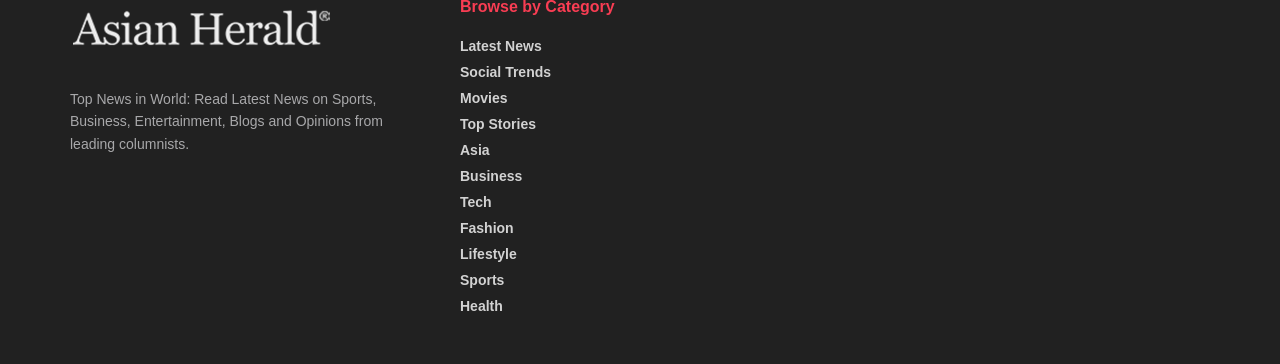What is the last news category listed?
Look at the image and construct a detailed response to the question.

The last news category listed is Health, as indicated by the link 'Health' with bounding box coordinates [0.359, 0.819, 0.393, 0.863].